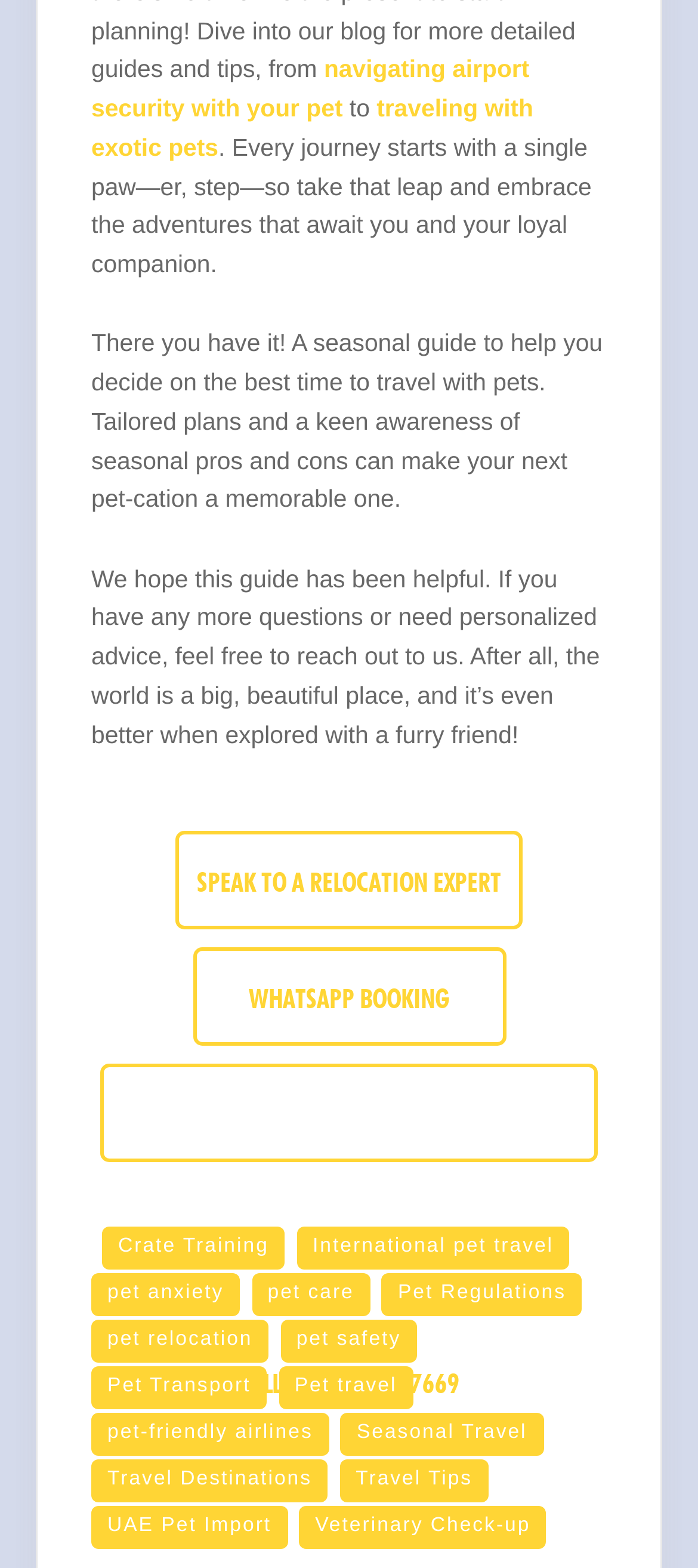Find the bounding box coordinates of the element you need to click on to perform this action: 'get information on pet care'. The coordinates should be represented by four float values between 0 and 1, in the format [left, top, right, bottom].

[0.36, 0.812, 0.531, 0.84]